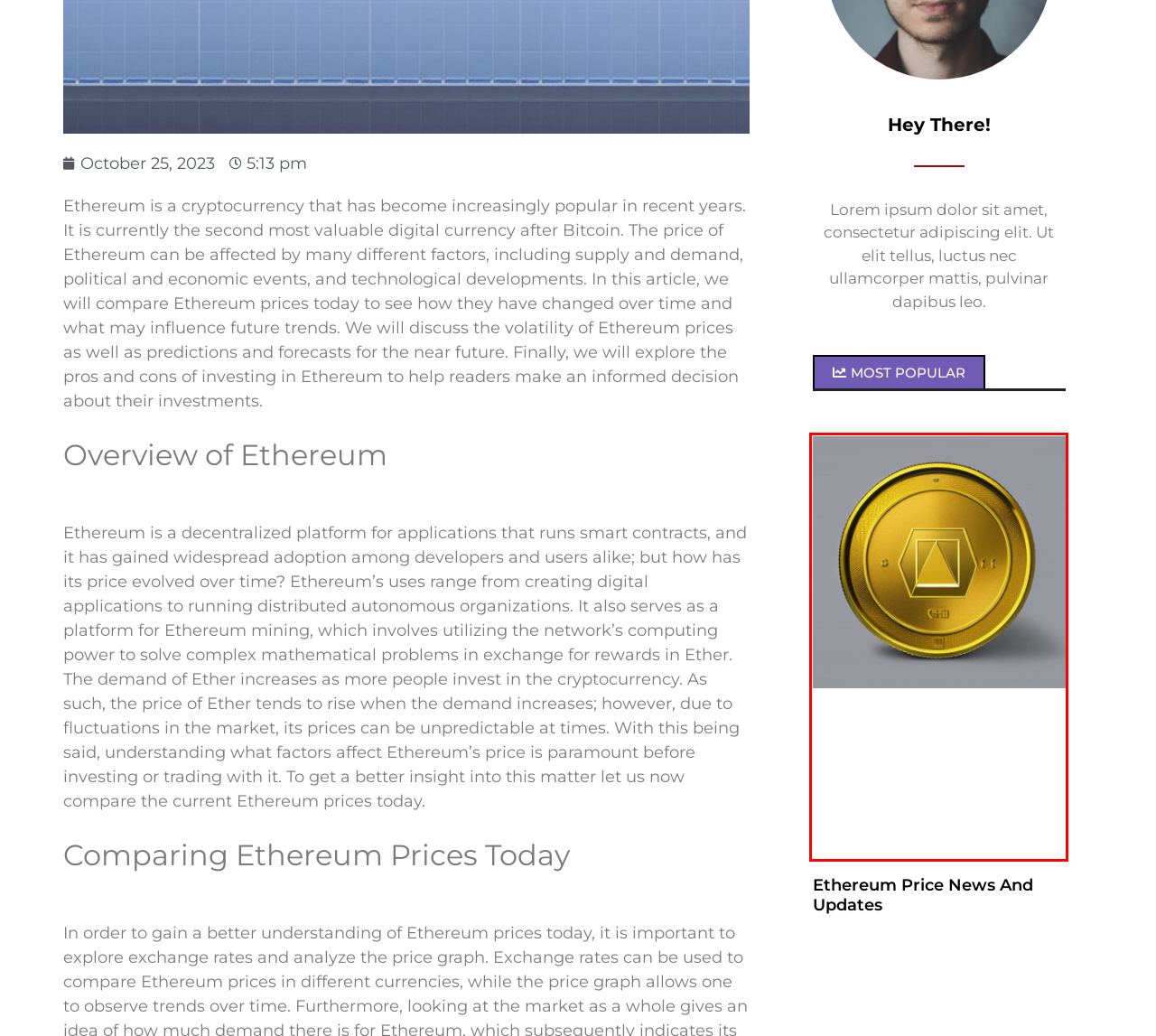Look at the given screenshot of a webpage with a red rectangle bounding box around a UI element. Pick the description that best matches the new webpage after clicking the element highlighted. The descriptions are:
A. Ethereum Price Predictions | Ethereum Funding 2024
B. Ethereum Price Today | Ethereum Funding 2024
C. Blog | Ethereum Funding
D. Ethereum Price Trends | Ethereum Funding 2024
E. Ethereum Price Volatility Analysis | Ethereum Funding 2024
F. Ethereum Price News And Updates | Ethereum Funding 2024
G. Home | Ethereum Funding 2024
H. Best Ethereum Price Tracker | Ethereum Funding 2024

F